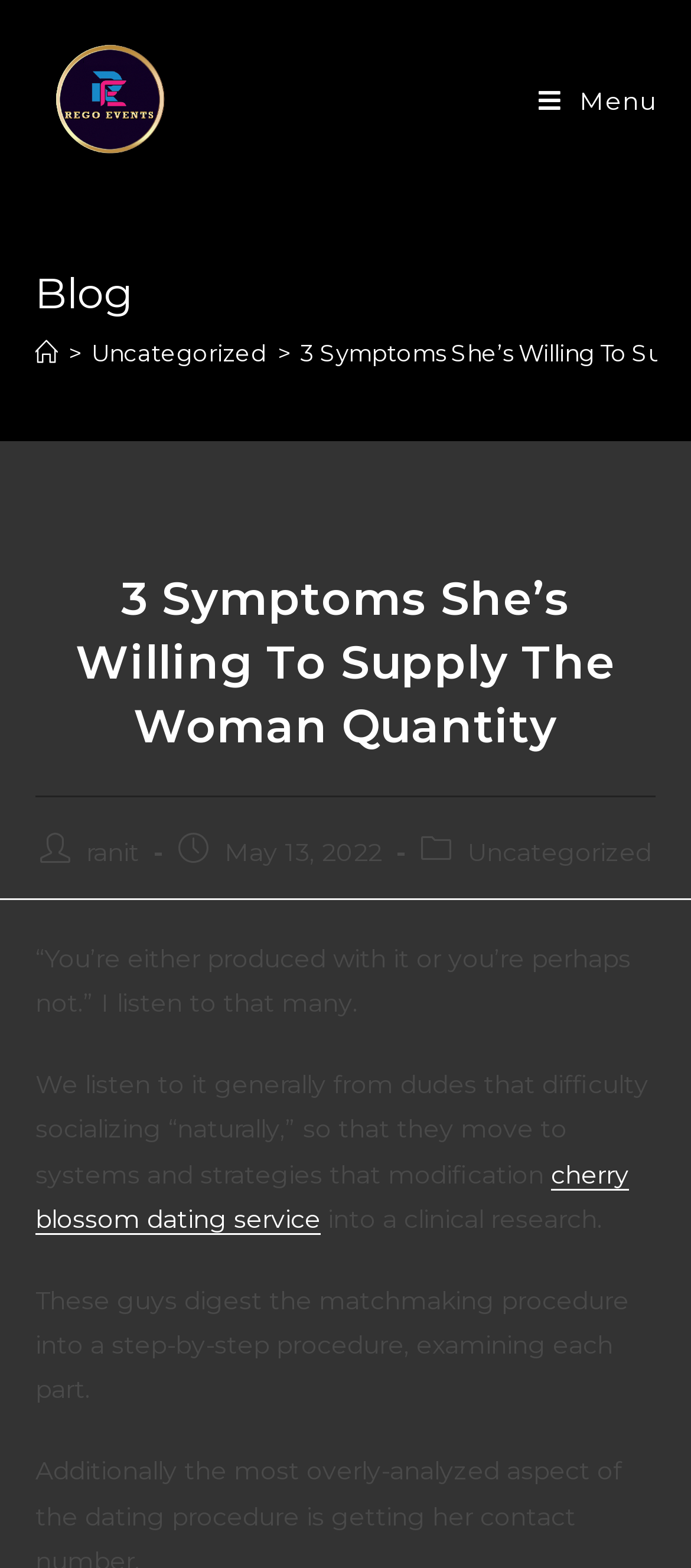What is the date of the post?
Please interpret the details in the image and answer the question thoroughly.

I found the answer by looking at the section that says 'Post published:' and then finding the text next to it, which is 'May 13, 2022'.